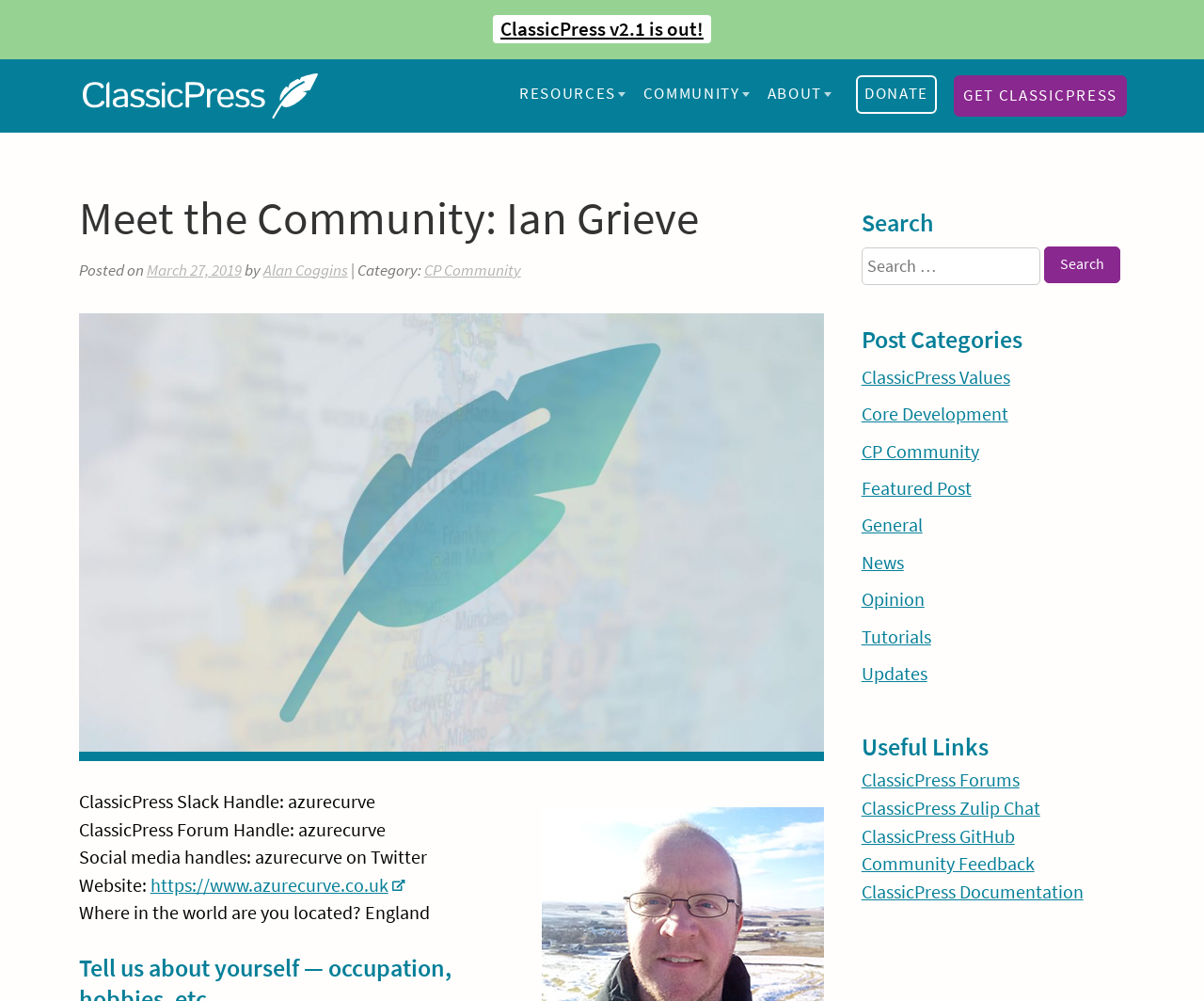What is the date of the post?
Please provide a single word or phrase as your answer based on the screenshot.

March 27, 2019